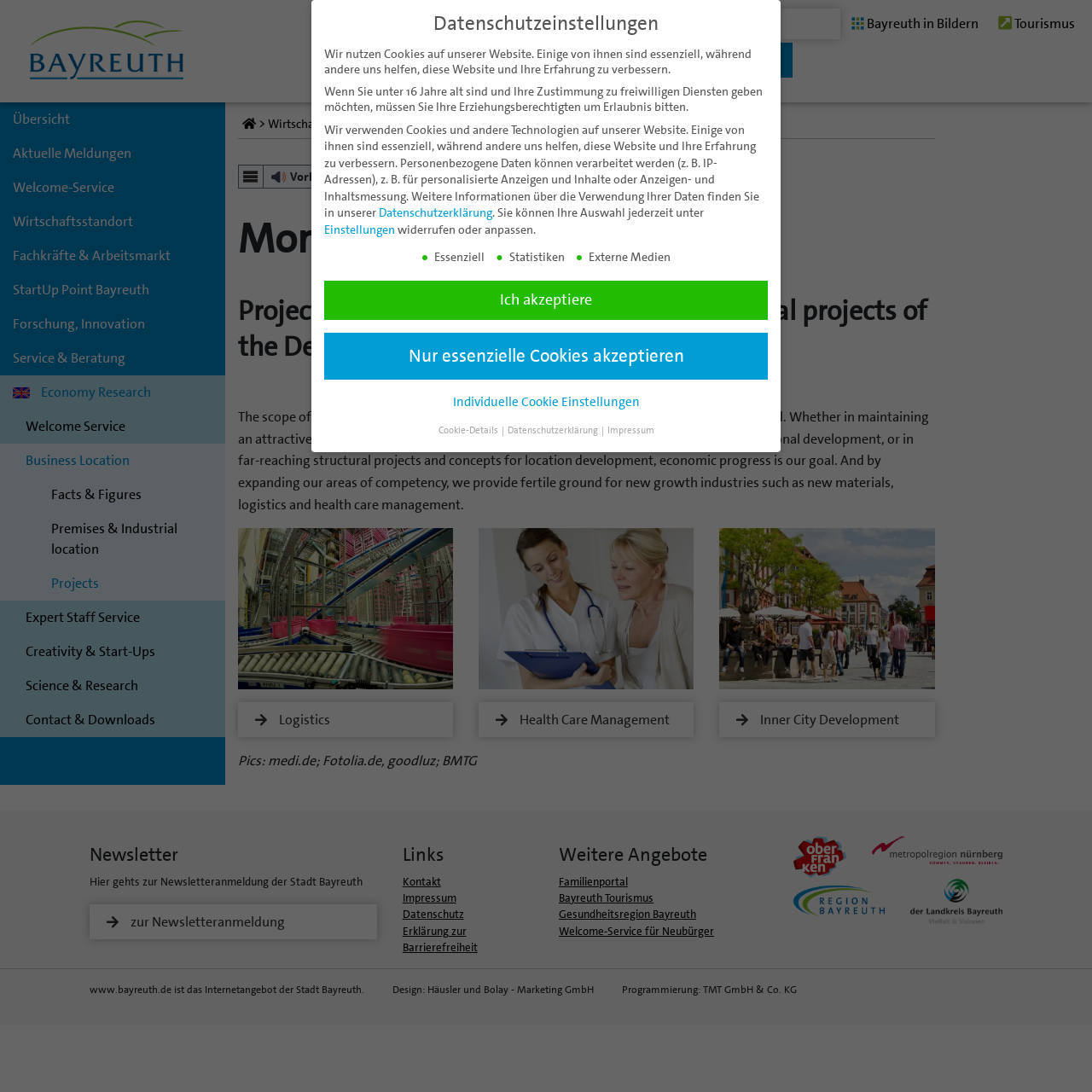Respond with a single word or phrase for the following question: 
How many social media links are available?

3